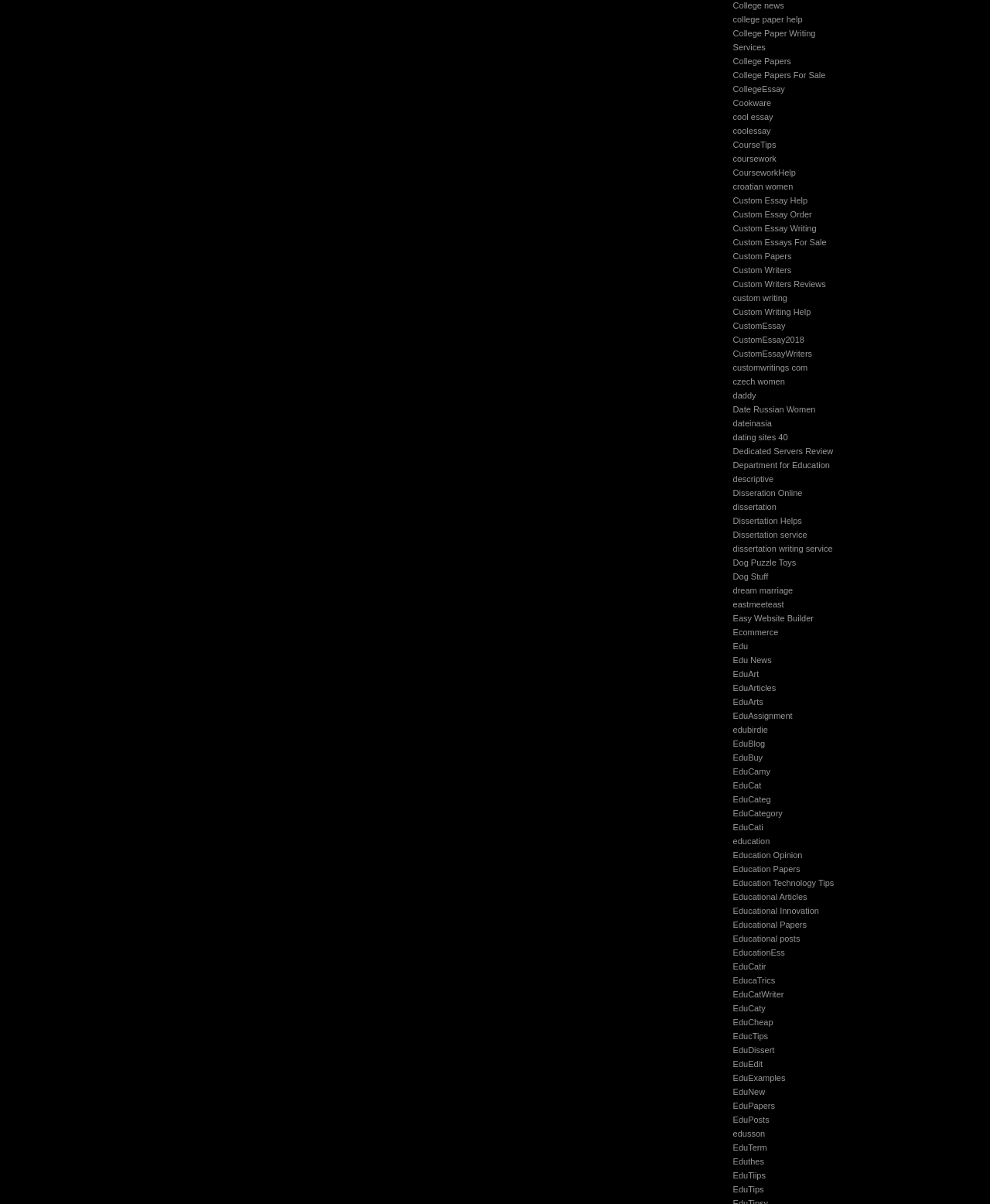Identify the bounding box coordinates of the clickable section necessary to follow the following instruction: "click College news". The coordinates should be presented as four float numbers from 0 to 1, i.e., [left, top, right, bottom].

[0.74, 0.001, 0.792, 0.008]